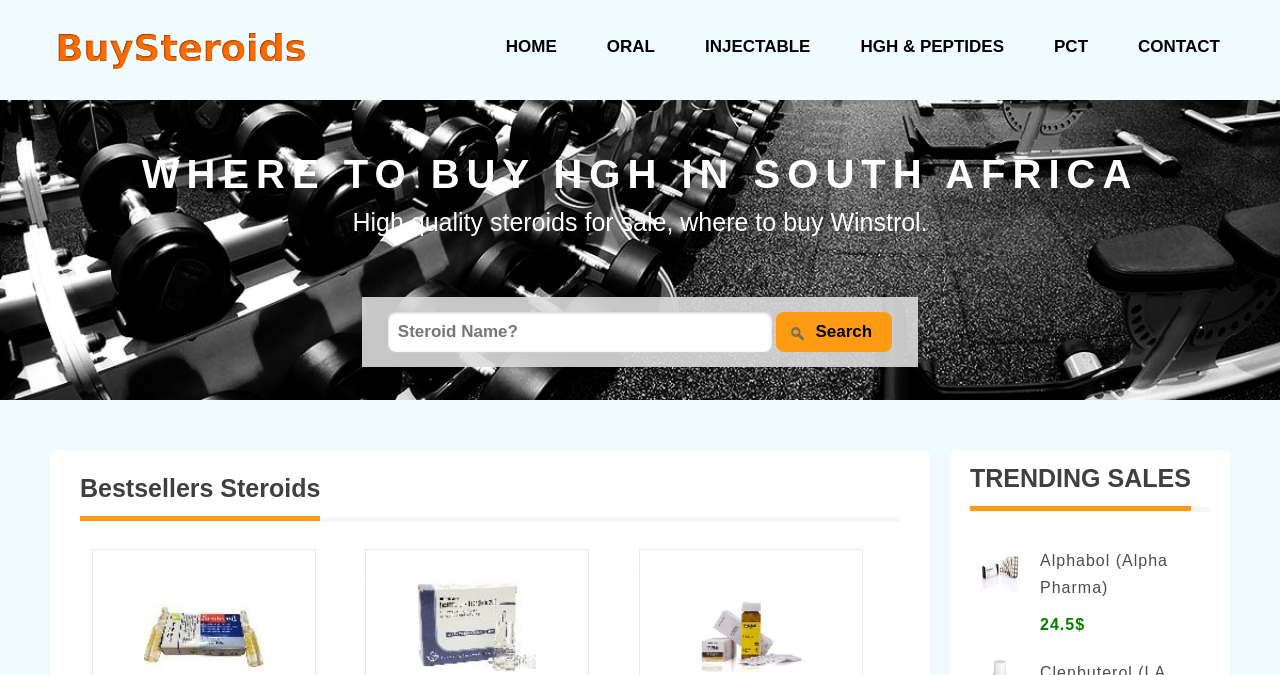Predict the bounding box of the UI element based on this description: "Oral".

[0.466, 0.04, 0.519, 0.099]